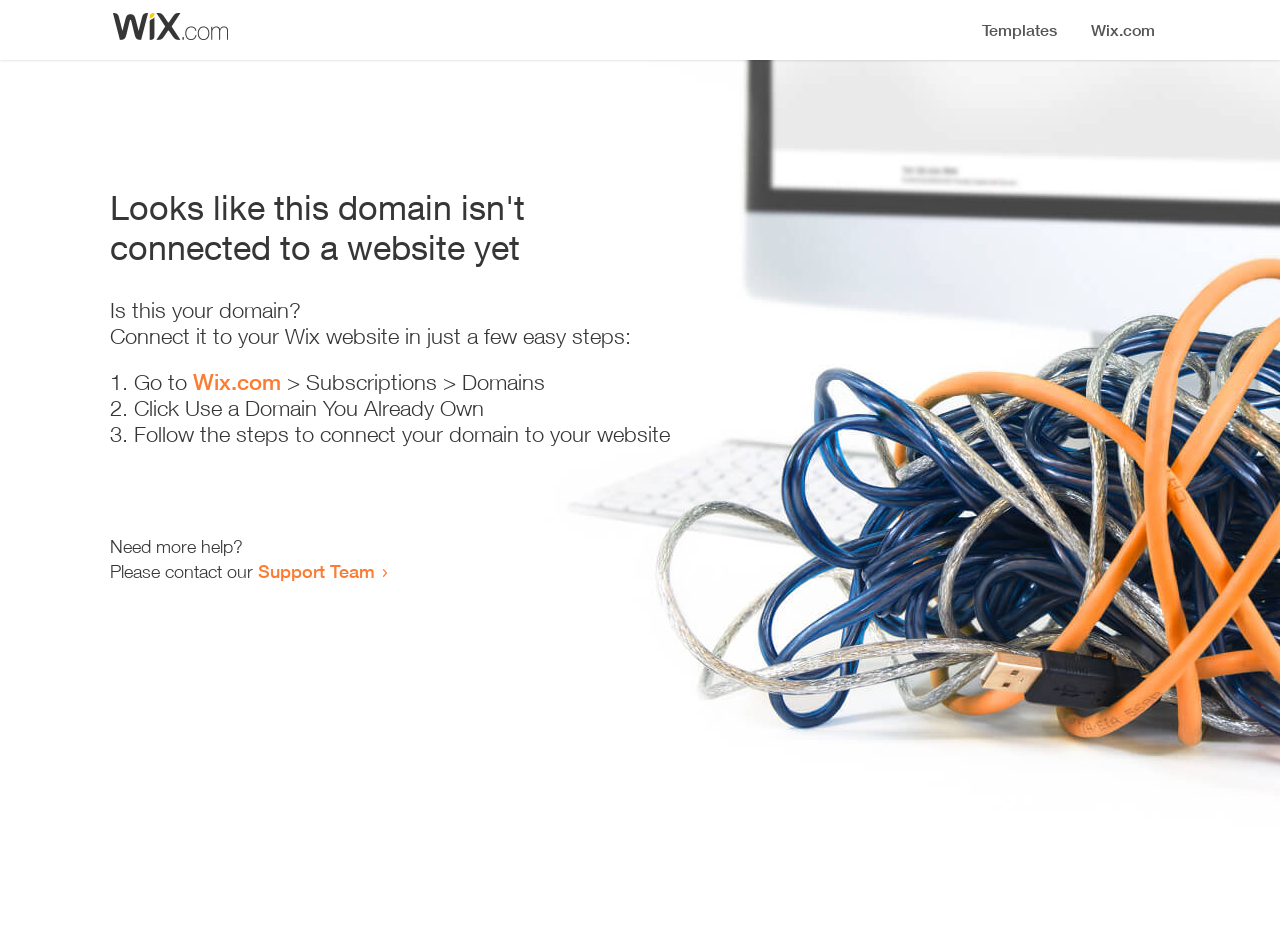How many steps are required to connect the domain?
Answer the question with as much detail as possible.

The webpage provides a list of steps to connect the domain, which includes three list markers '1.', '2.', and '3.' with corresponding instructions.